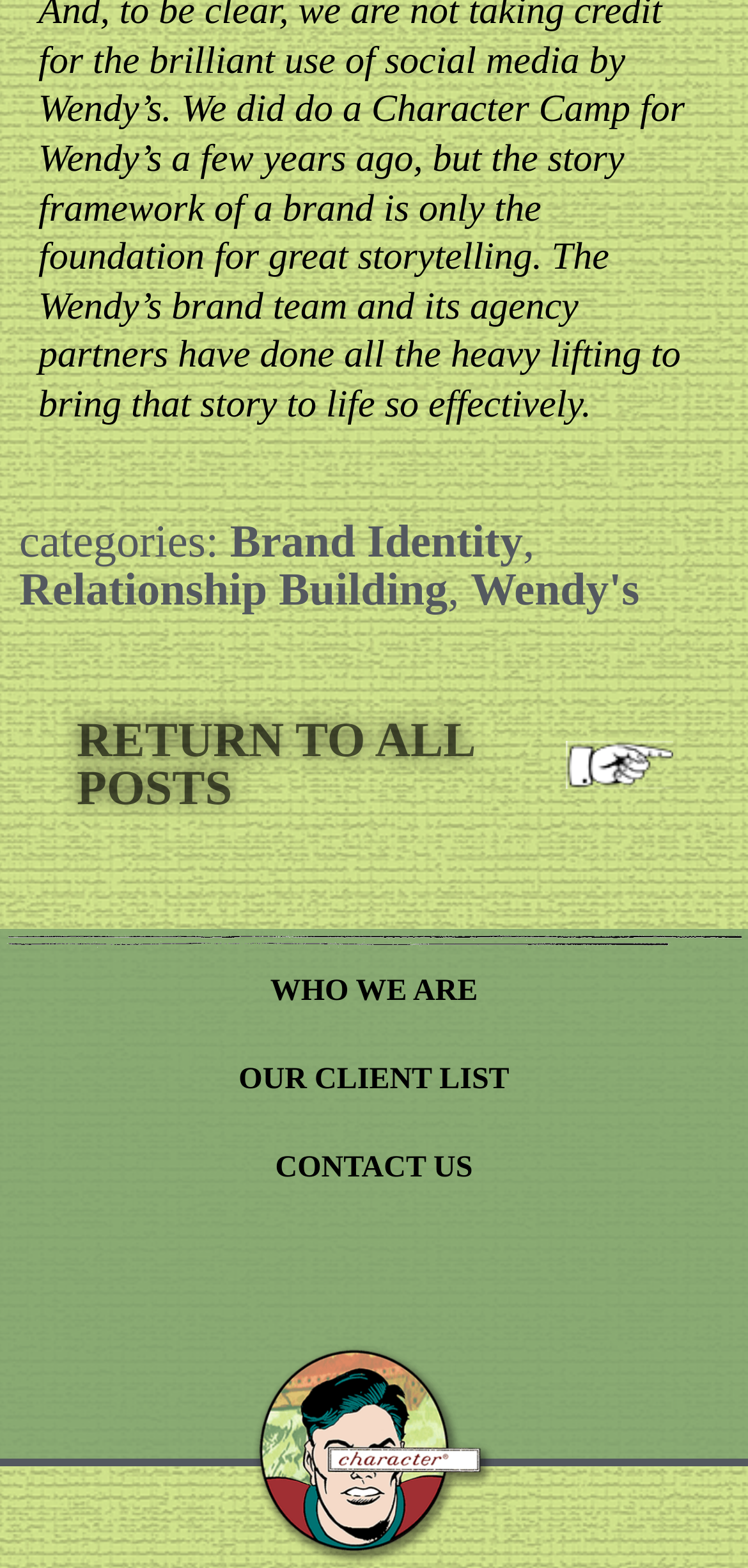Predict the bounding box of the UI element that fits this description: "our client list".

[0.242, 0.661, 0.758, 0.717]